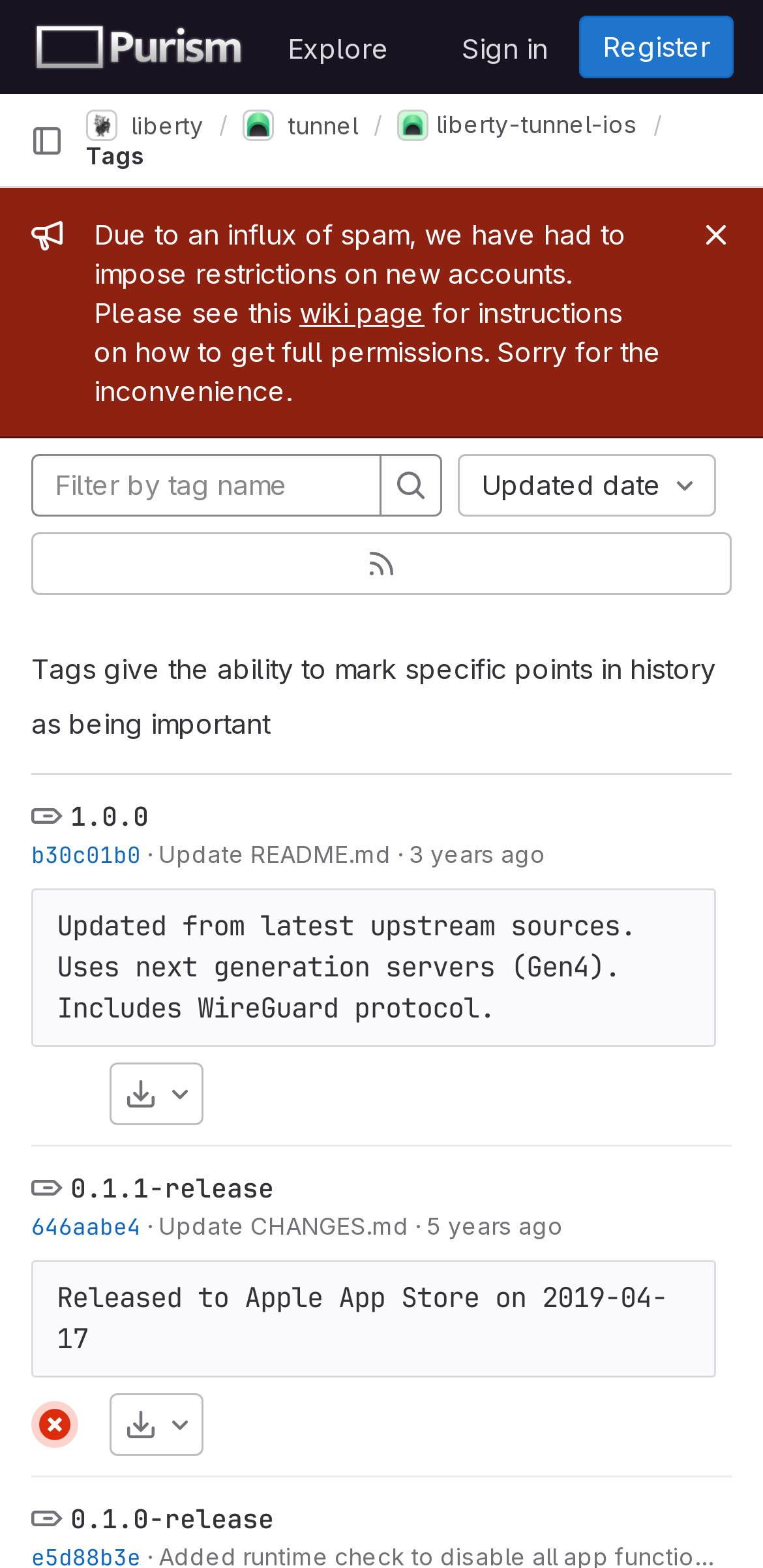Please identify the bounding box coordinates of the element I need to click to follow this instruction: "Go to Home".

None